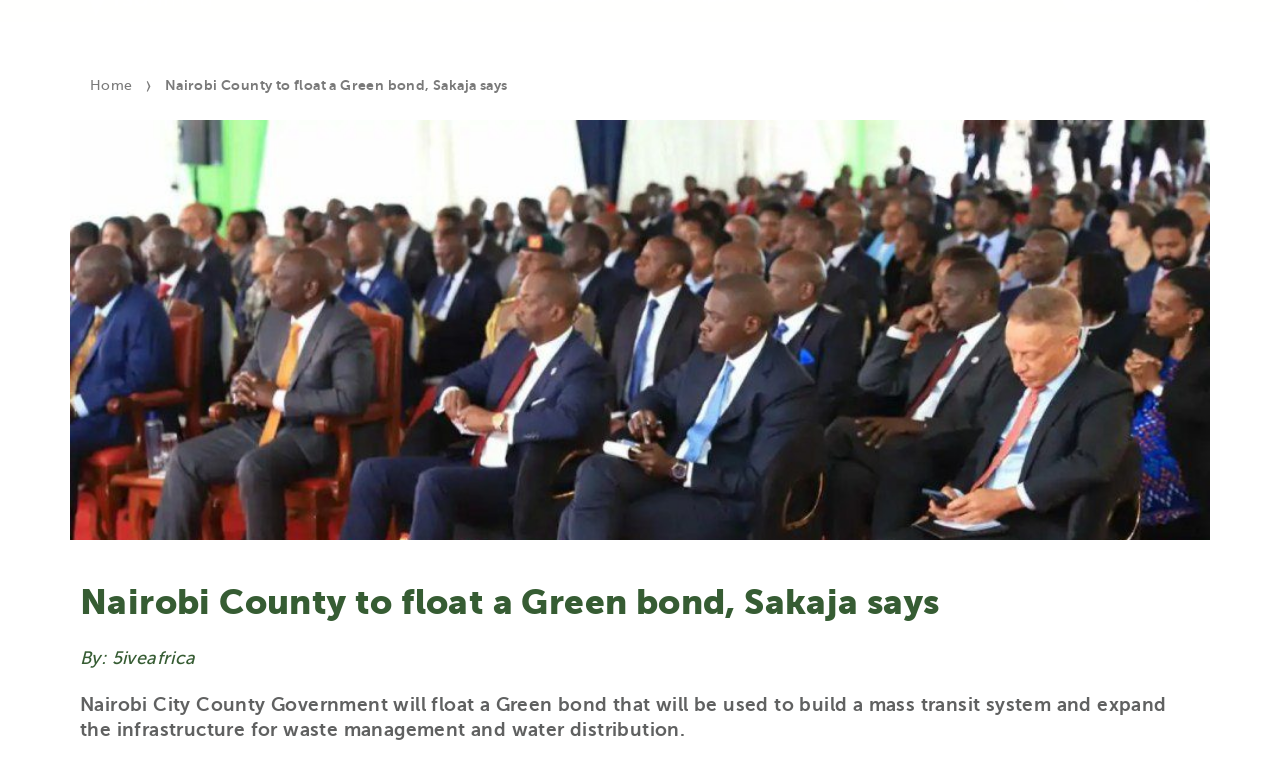What is the name of the organization mentioned in the top navigation bar? Based on the screenshot, please respond with a single word or phrase.

FSD Africa